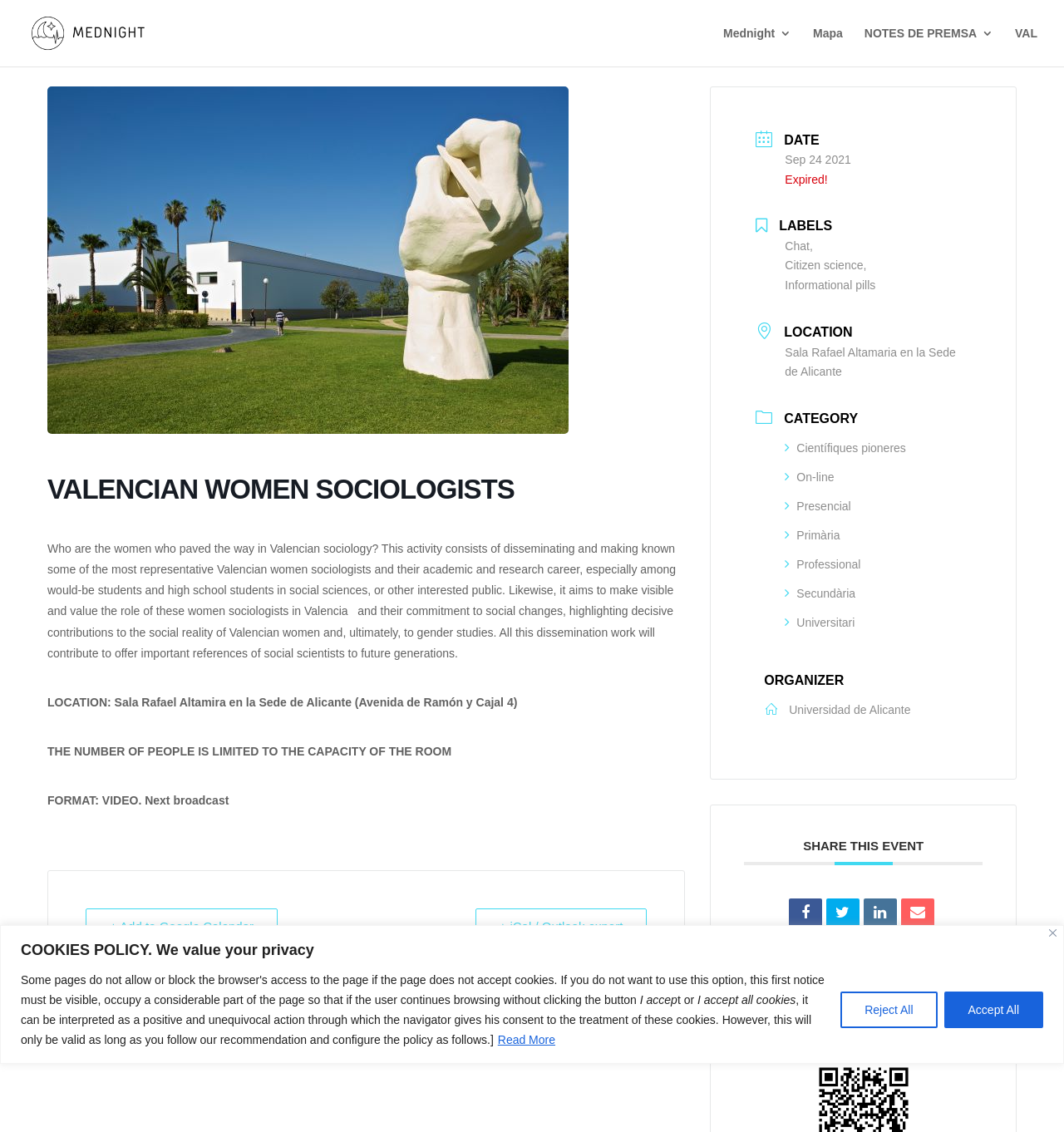Please identify the bounding box coordinates of the clickable region that I should interact with to perform the following instruction: "Add the event to Google Calendar". The coordinates should be expressed as four float numbers between 0 and 1, i.e., [left, top, right, bottom].

[0.08, 0.802, 0.261, 0.834]